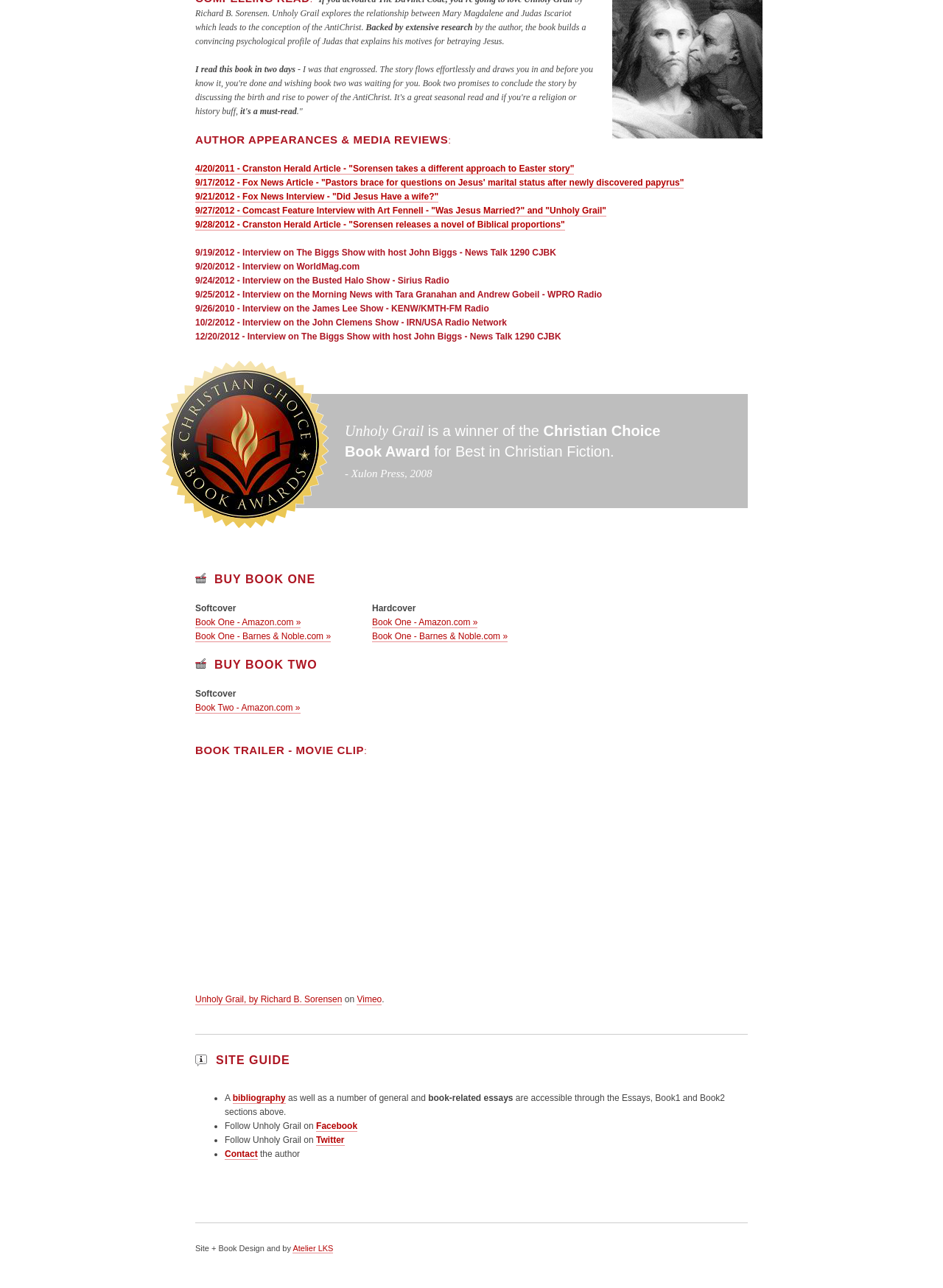Please determine the bounding box coordinates of the element to click in order to execute the following instruction: "Click on the 'AUTHOR APPEARANCES & MEDIA REVIEWS' link". The coordinates should be four float numbers between 0 and 1, specified as [left, top, right, bottom].

[0.207, 0.103, 0.475, 0.113]